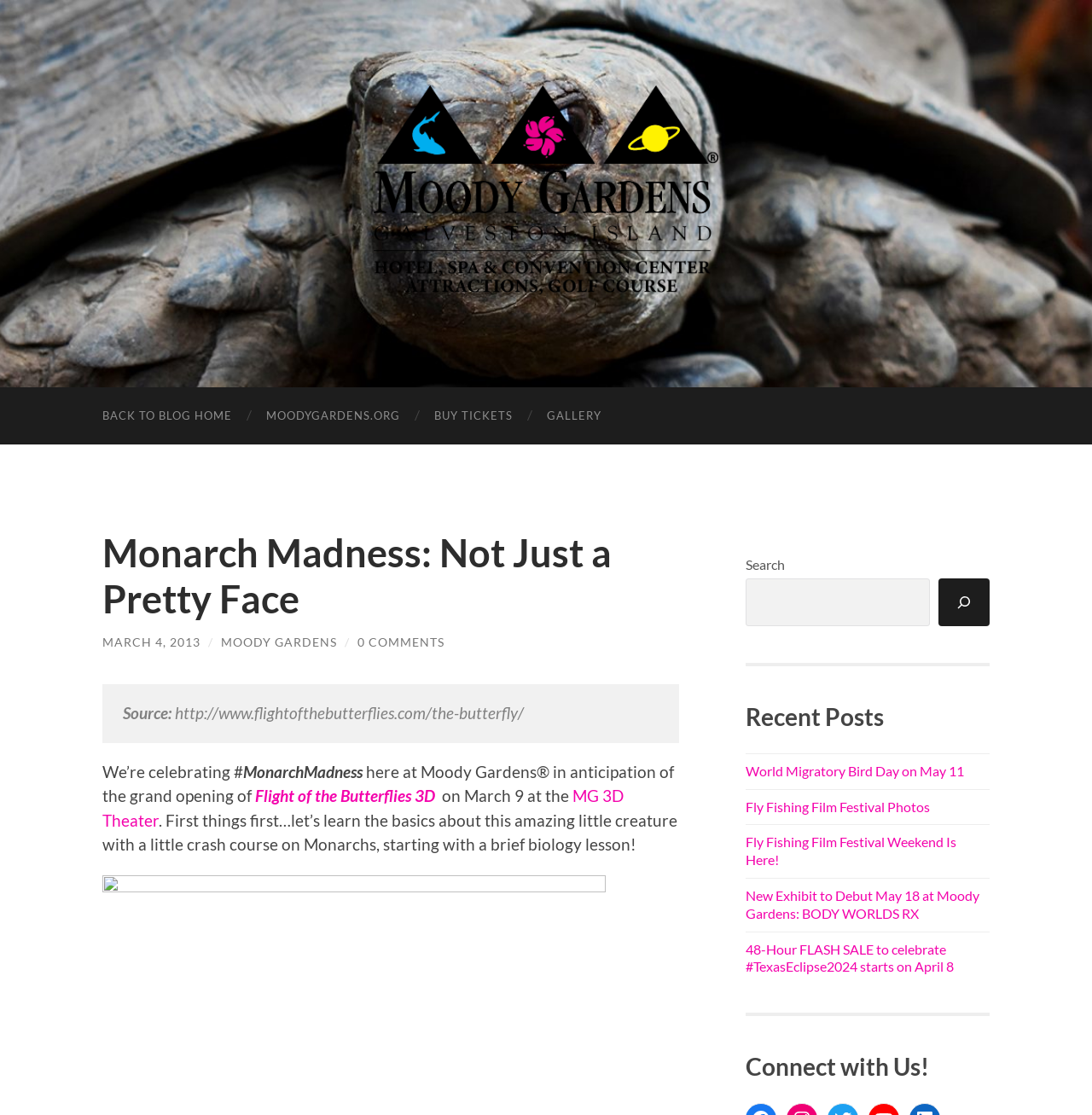How many recent posts are listed?
Observe the image and answer the question with a one-word or short phrase response.

5